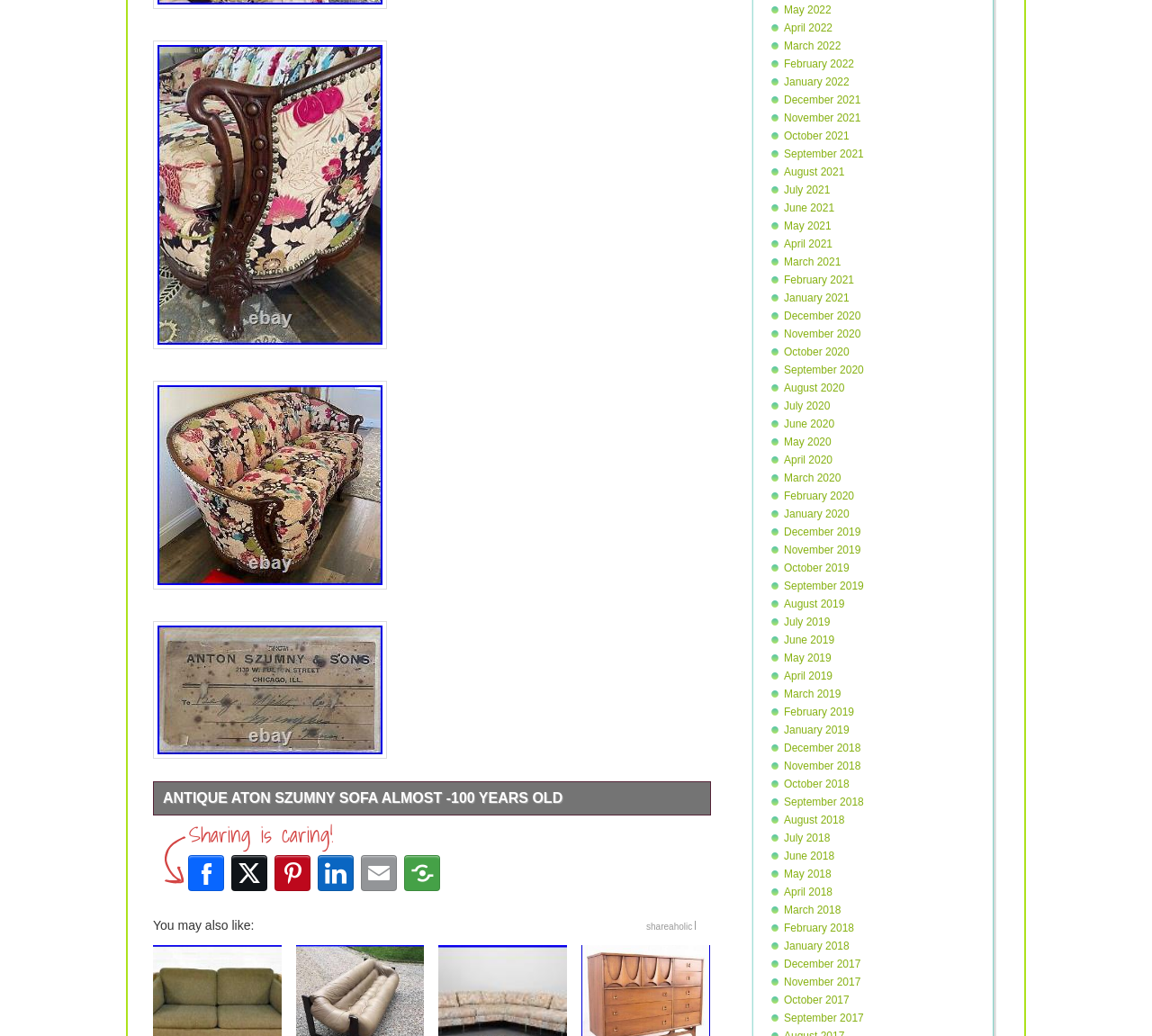Please analyze the image and give a detailed answer to the question:
What is the material used to replace the original straw cushions?

The answer can be found in the StaticText element with ID 558, which mentions that 'the “hard” straw cushions have been replaced with a comfortable foam'. This text indicates that the material used to replace the original straw cushions is foam.